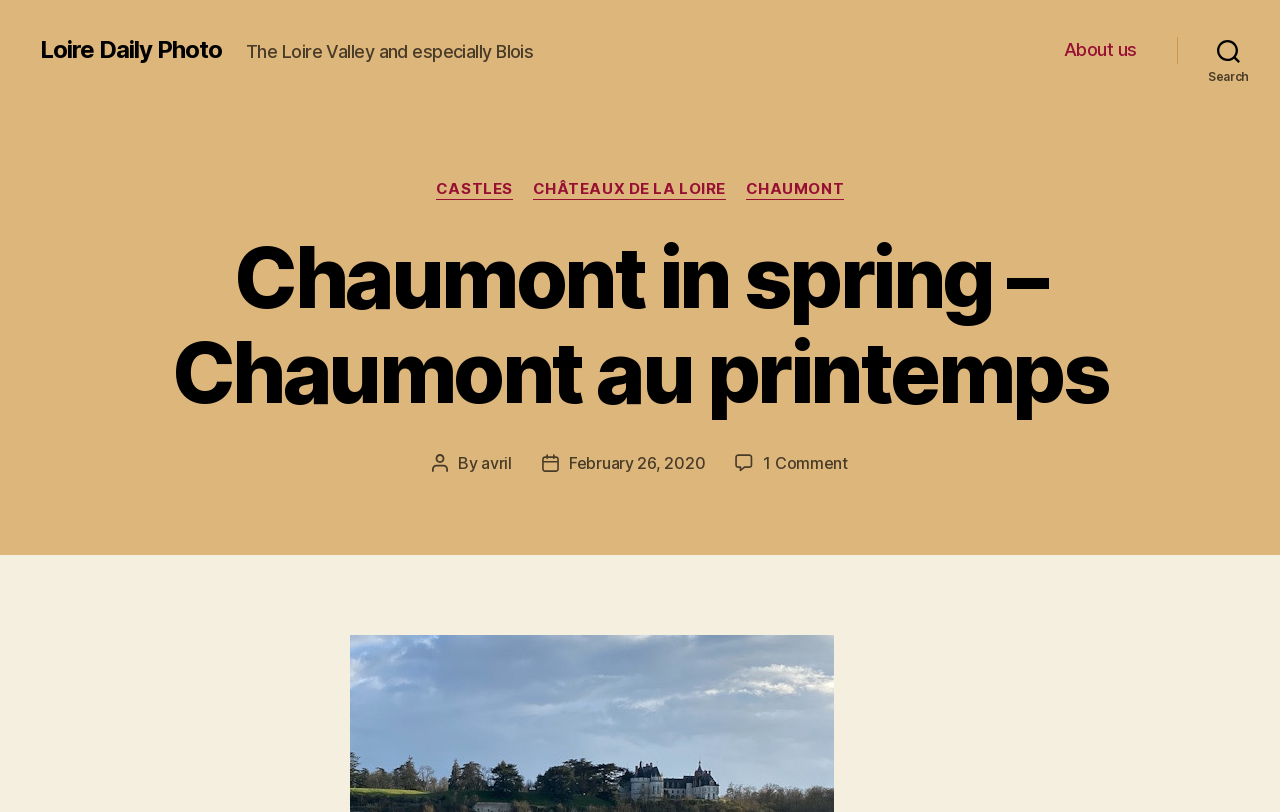Please identify the bounding box coordinates of the element that needs to be clicked to execute the following command: "view CASTLES". Provide the bounding box using four float numbers between 0 and 1, formatted as [left, top, right, bottom].

[0.341, 0.222, 0.401, 0.246]